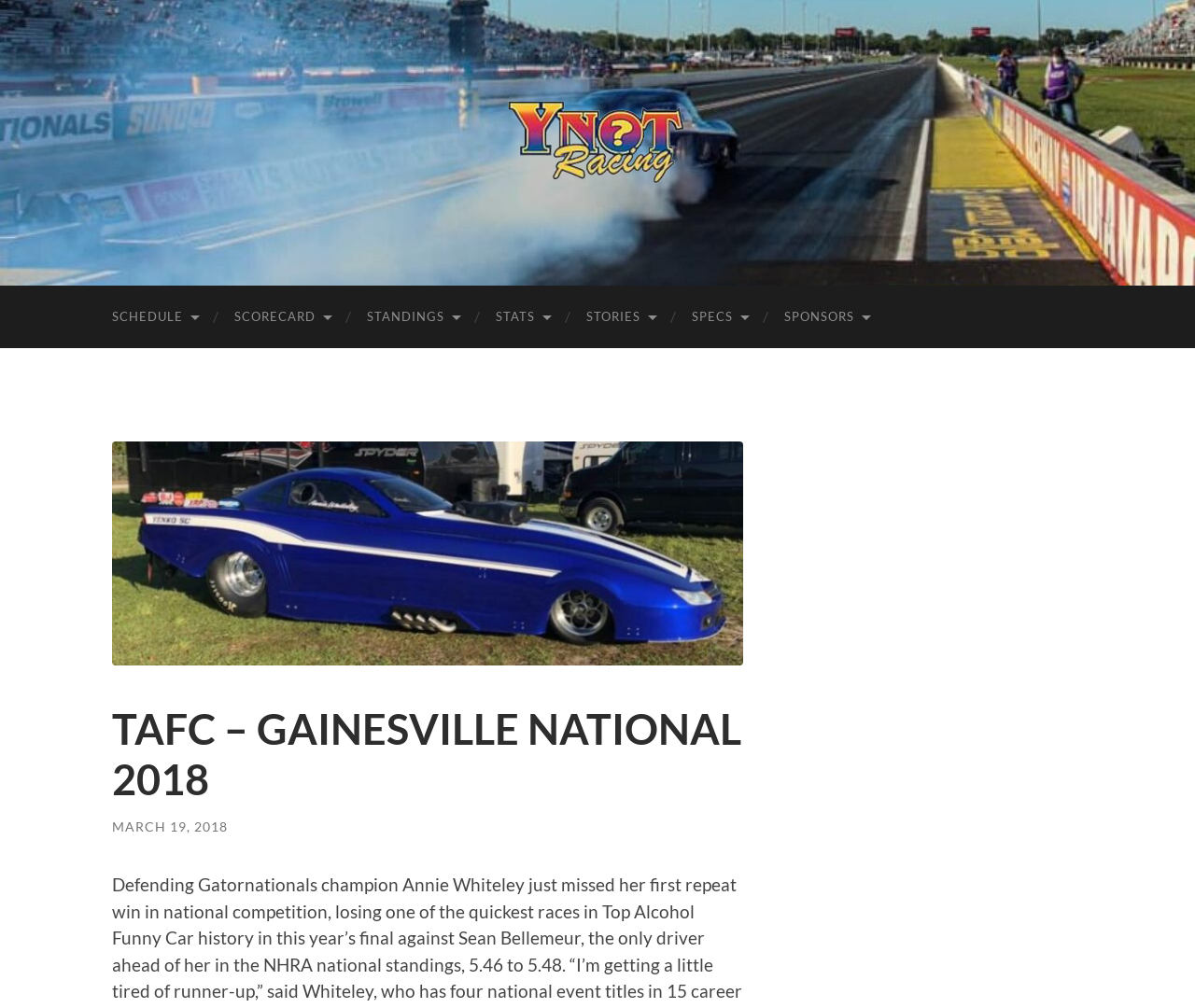Answer the question with a brief word or phrase:
What is the name of the racing team?

YNot Racing